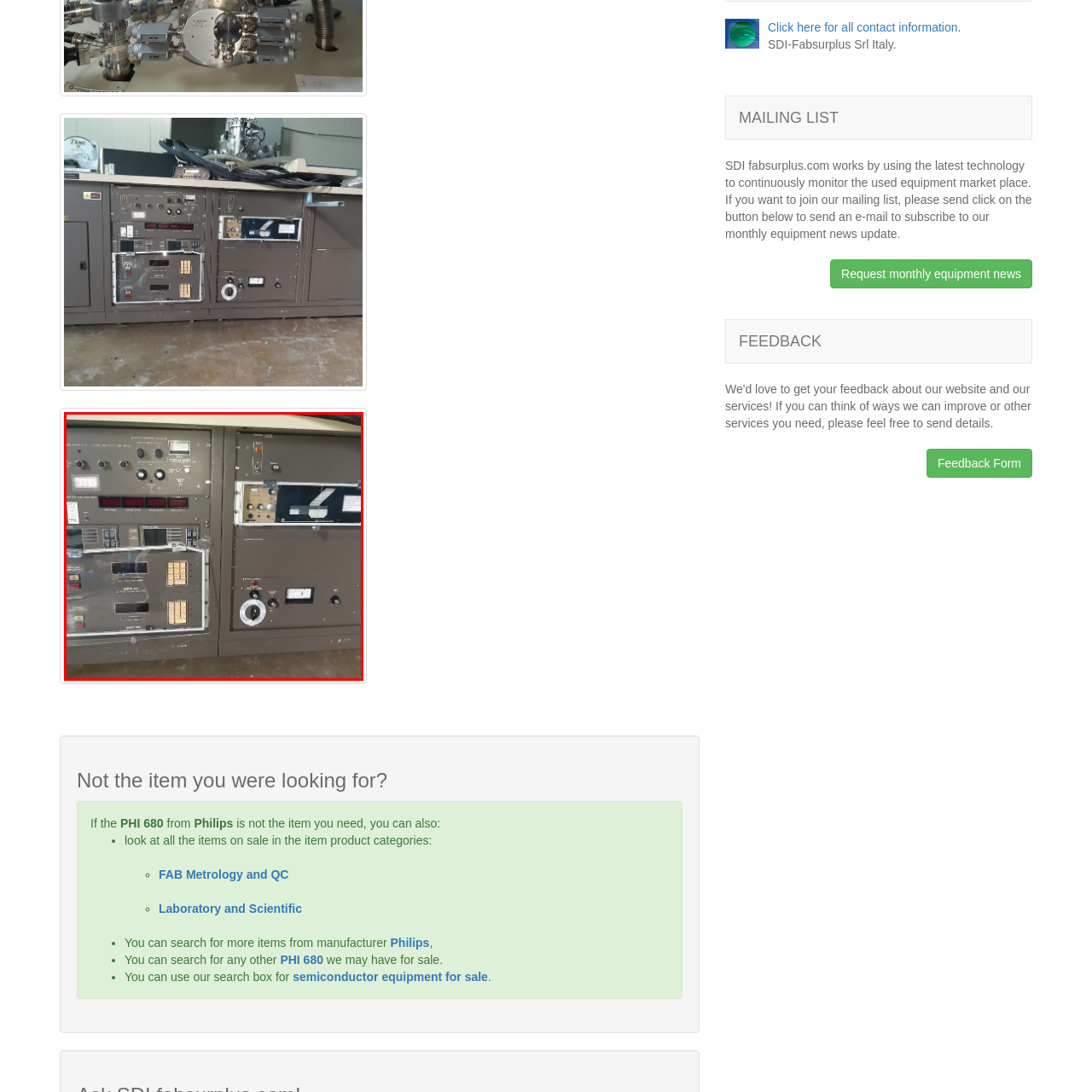Observe the image inside the red bounding box and respond to the question with a single word or phrase:
What is the potential application of this equipment?

Semiconductor manufacturing, scientific research, or quality control